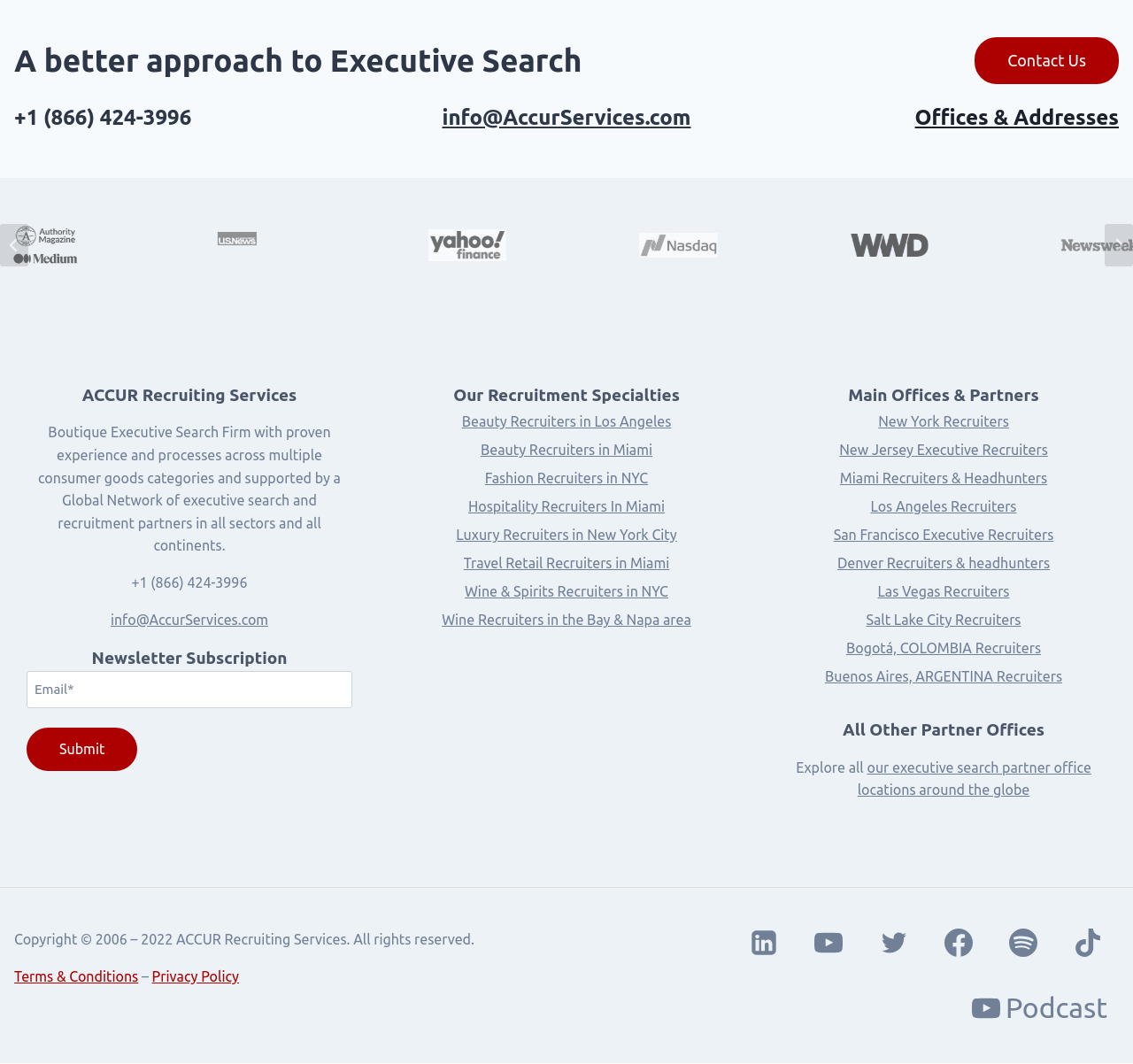Locate the bounding box coordinates of the item that should be clicked to fulfill the instruction: "Explore all executive search partner office locations around the globe".

[0.757, 0.714, 0.963, 0.75]